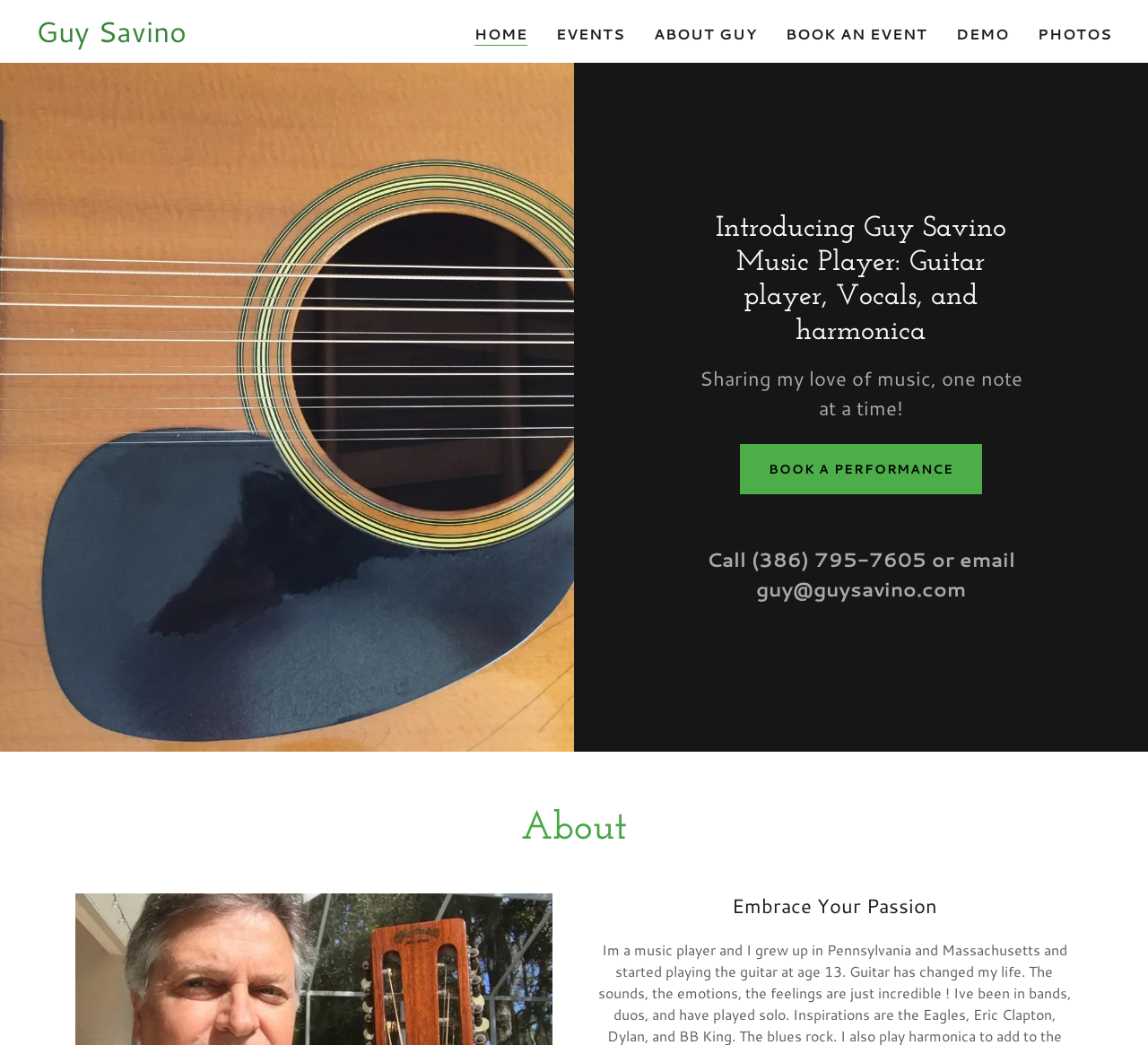Locate the bounding box coordinates for the element described below: "(386) 795-7605". The coordinates must be four float values between 0 and 1, formatted as [left, top, right, bottom].

[0.655, 0.522, 0.807, 0.549]